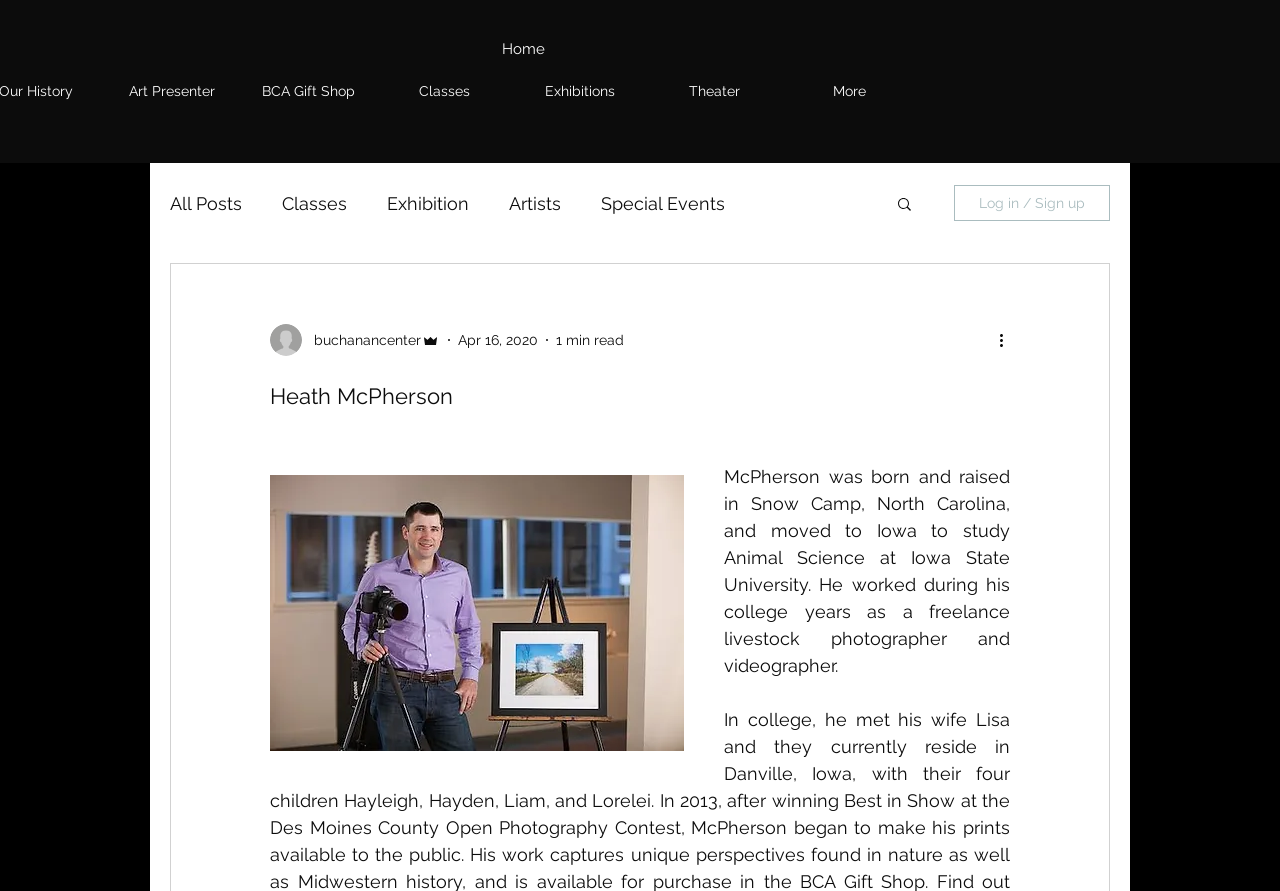What is the topic of the text below the writer's picture?
Answer the question with a thorough and detailed explanation.

I read the text below the writer's picture, which describes Heath McPherson's background, including where he was born and raised, and what he studied in college. This suggests that the topic of the text is Heath McPherson's biography.